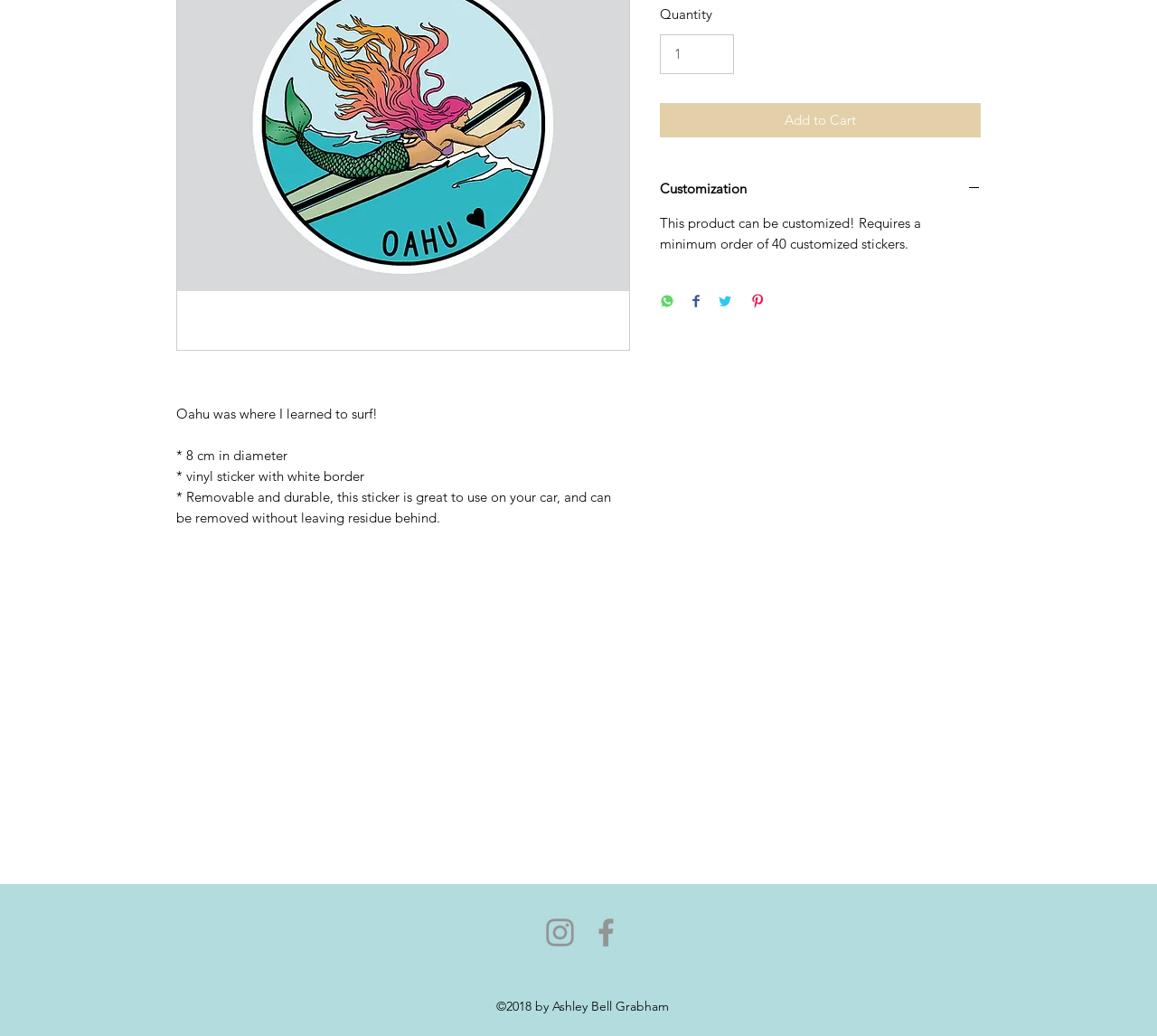Using the provided description Customization, find the bounding box coordinates for the UI element. Provide the coordinates in (top-left x, top-left y, bottom-right x, bottom-right y) format, ensuring all values are between 0 and 1.

[0.57, 0.175, 0.848, 0.191]